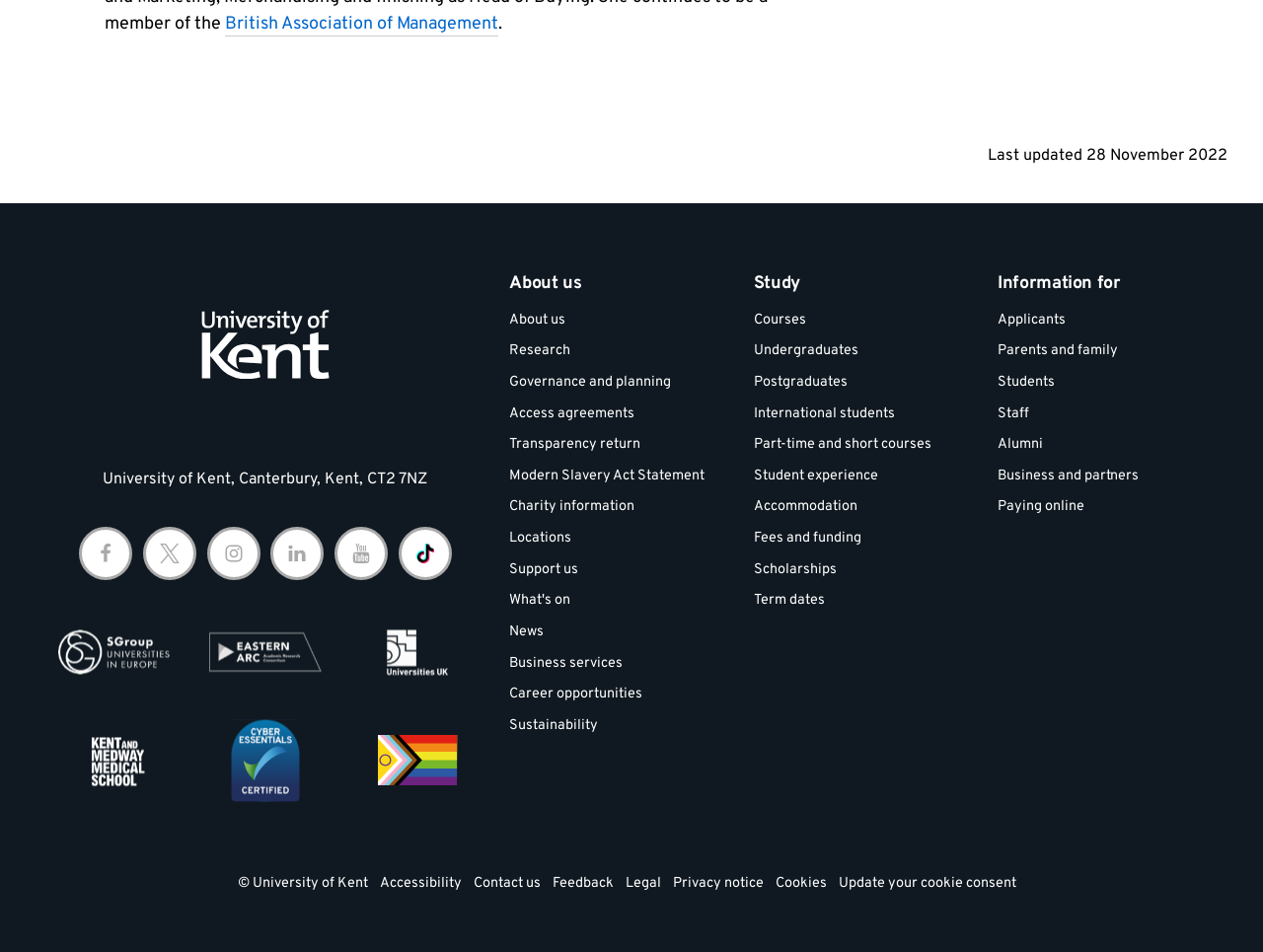What is the name of the university's logo?
Please provide a detailed answer to the question.

I found the name of the university's logo by looking at the 'Contact us' section, where the logo is described as 'The University of Kent'.